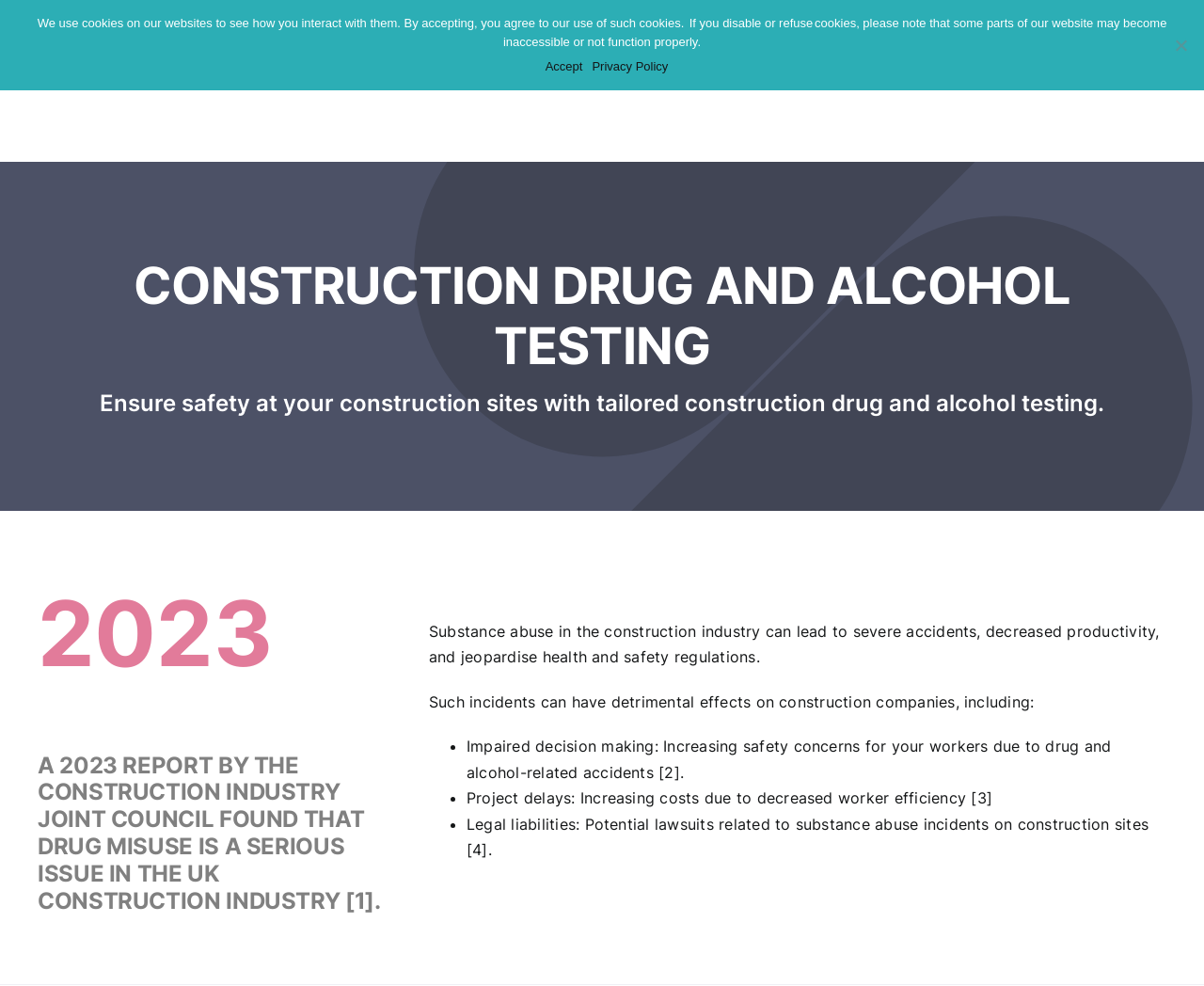Extract the text of the main heading from the webpage.

CONSTRUCTION DRUG AND ALCOHOL TESTING